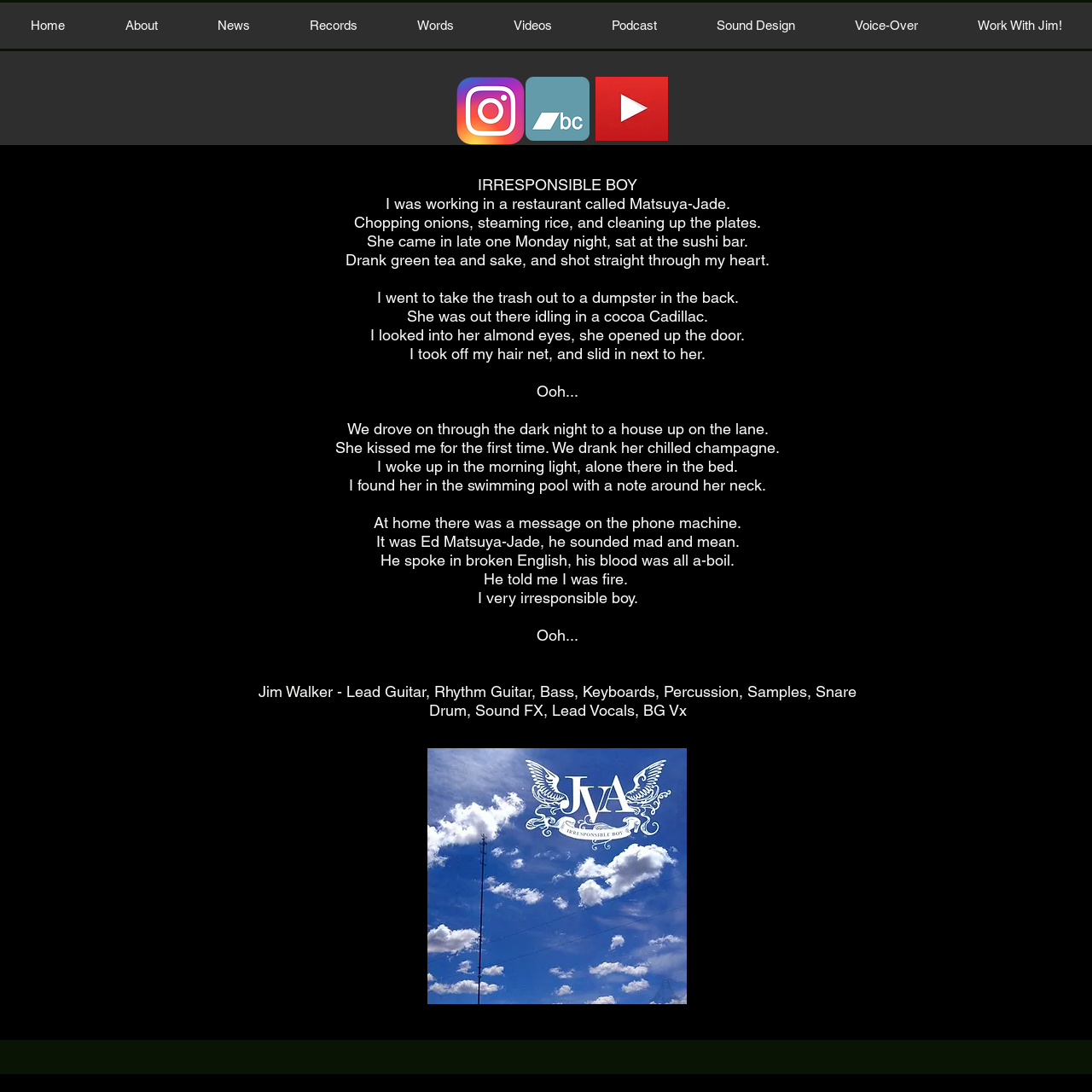Use a single word or phrase to answer the following:
What is the main topic of this webpage?

Song lyrics